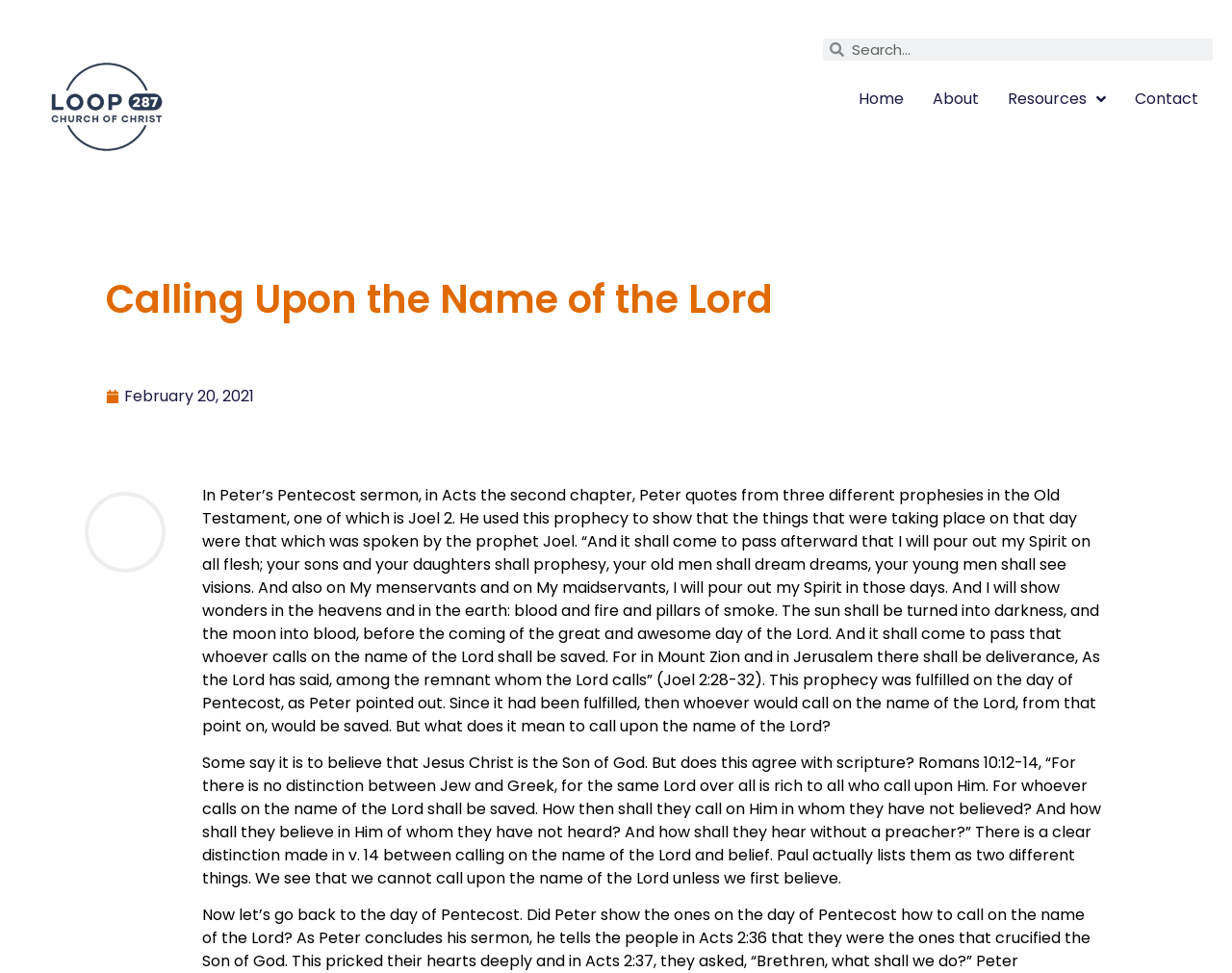Give a one-word or one-phrase response to the question:
What is the topic of Peter's Pentecost sermon?

Joel 2